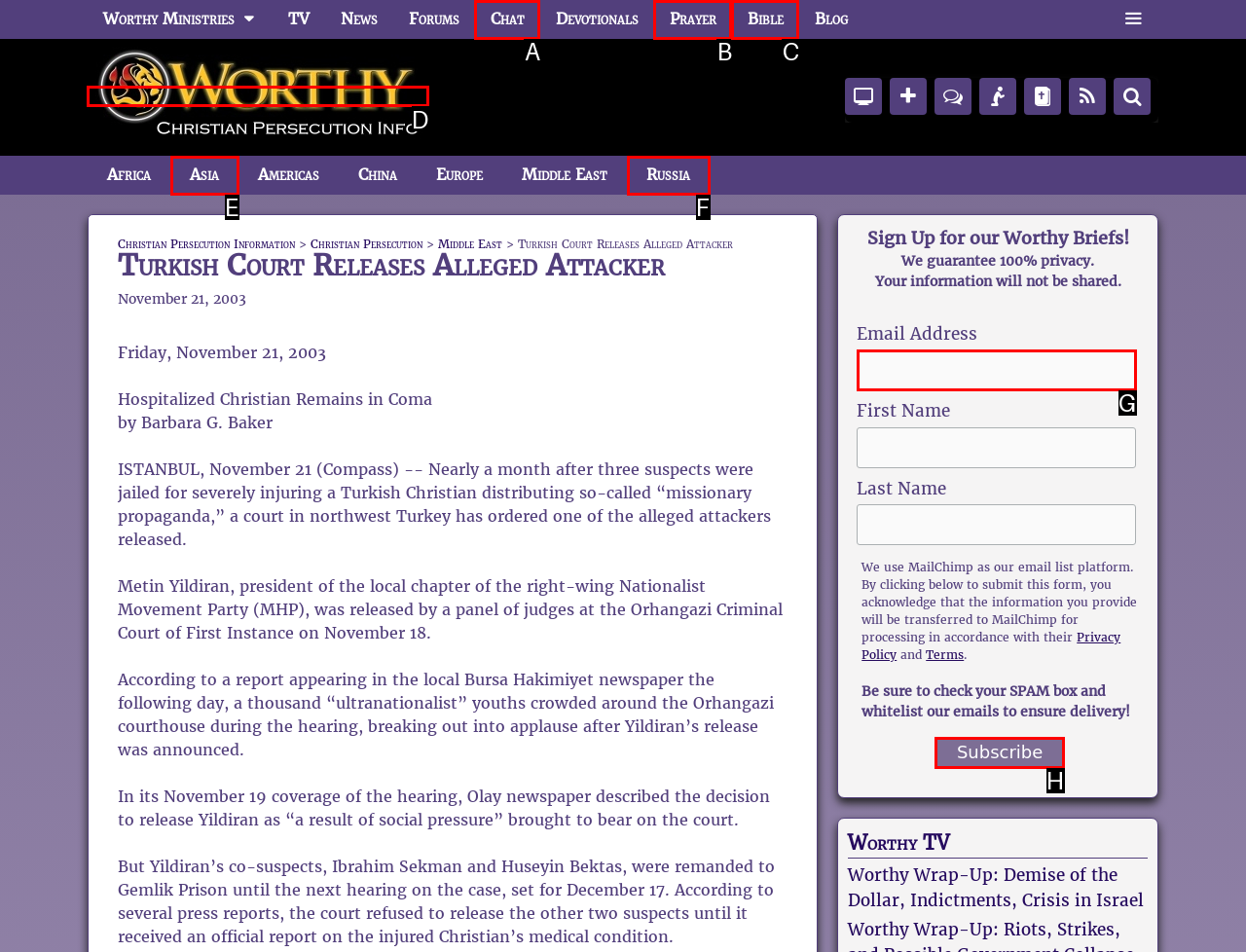Determine which letter corresponds to the UI element to click for this task: Click on the 'Christian Persecution Information' link
Respond with the letter from the available options.

D